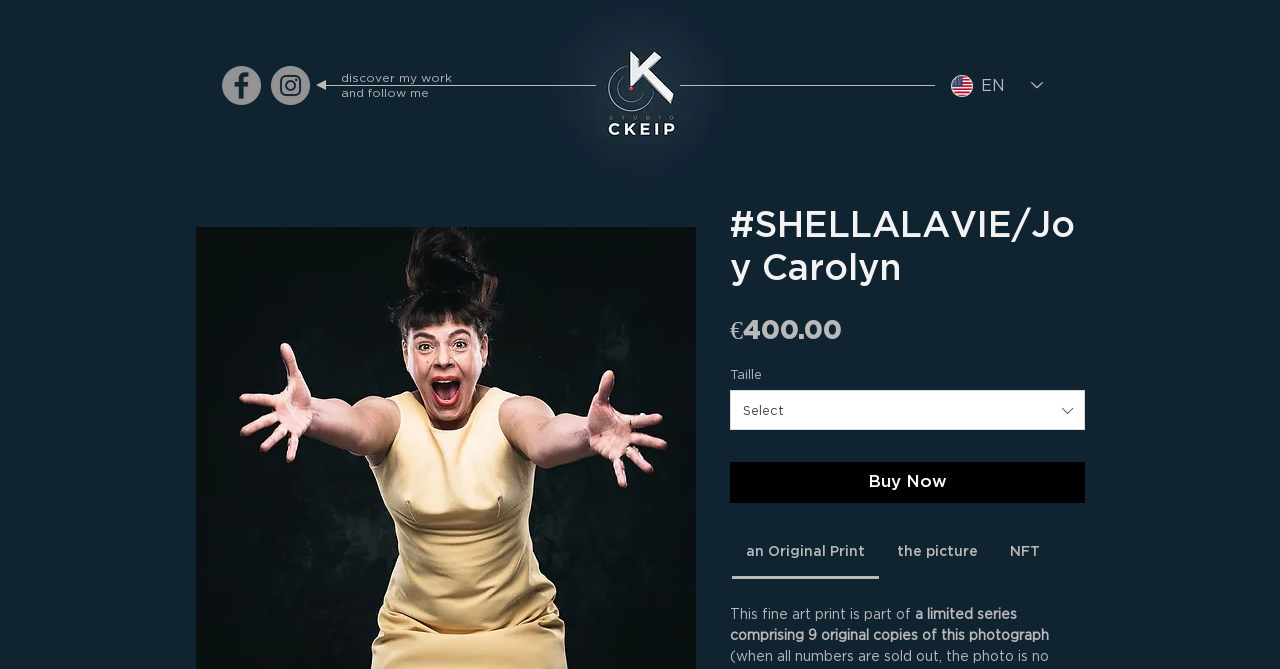Answer the following query with a single word or phrase:
What is the name of the studio?

Studio CKEIP